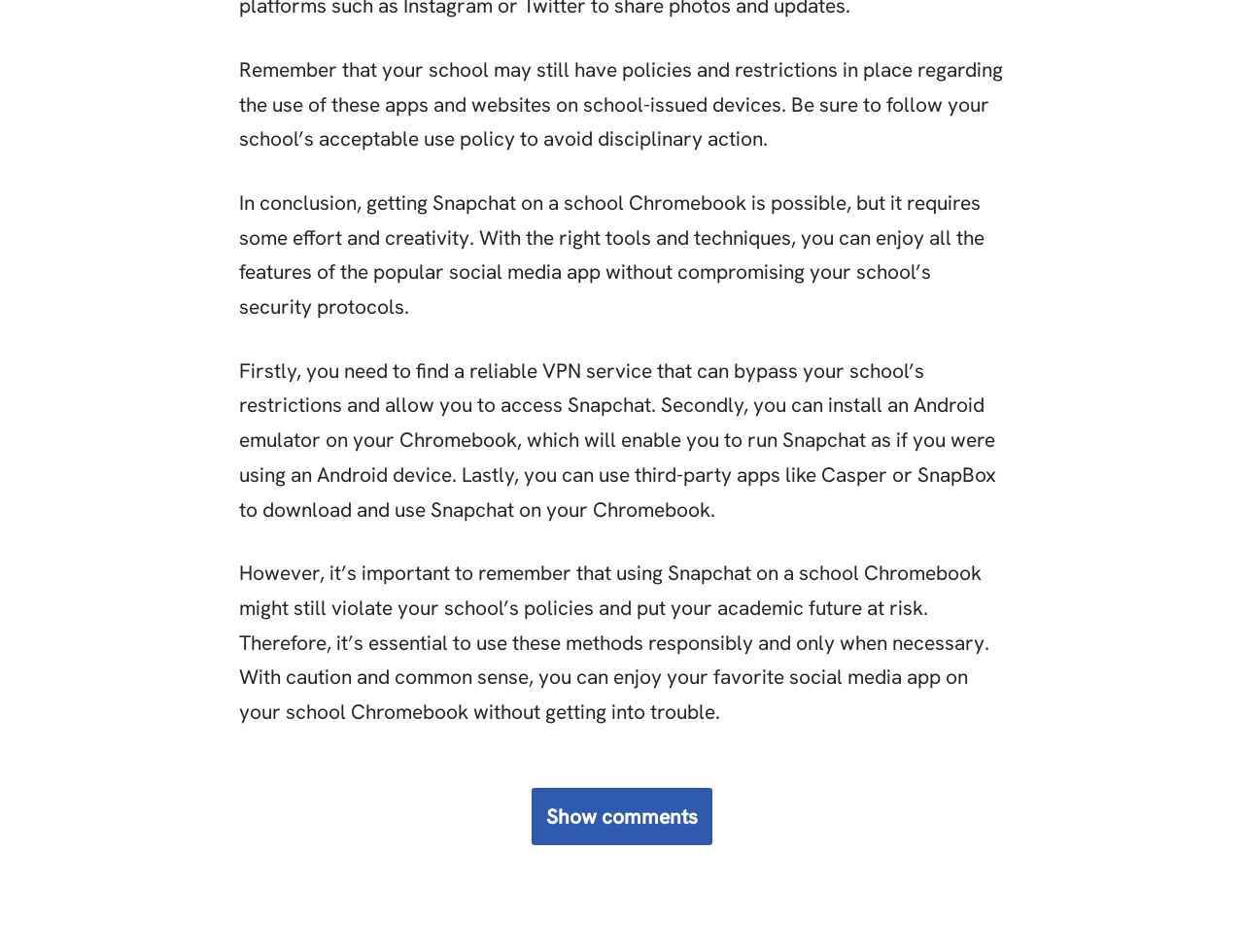Find the UI element described as: "Show comments" and predict its bounding box coordinates. Ensure the coordinates are four float numbers between 0 and 1, [left, top, right, bottom].

[0.427, 0.827, 0.573, 0.888]